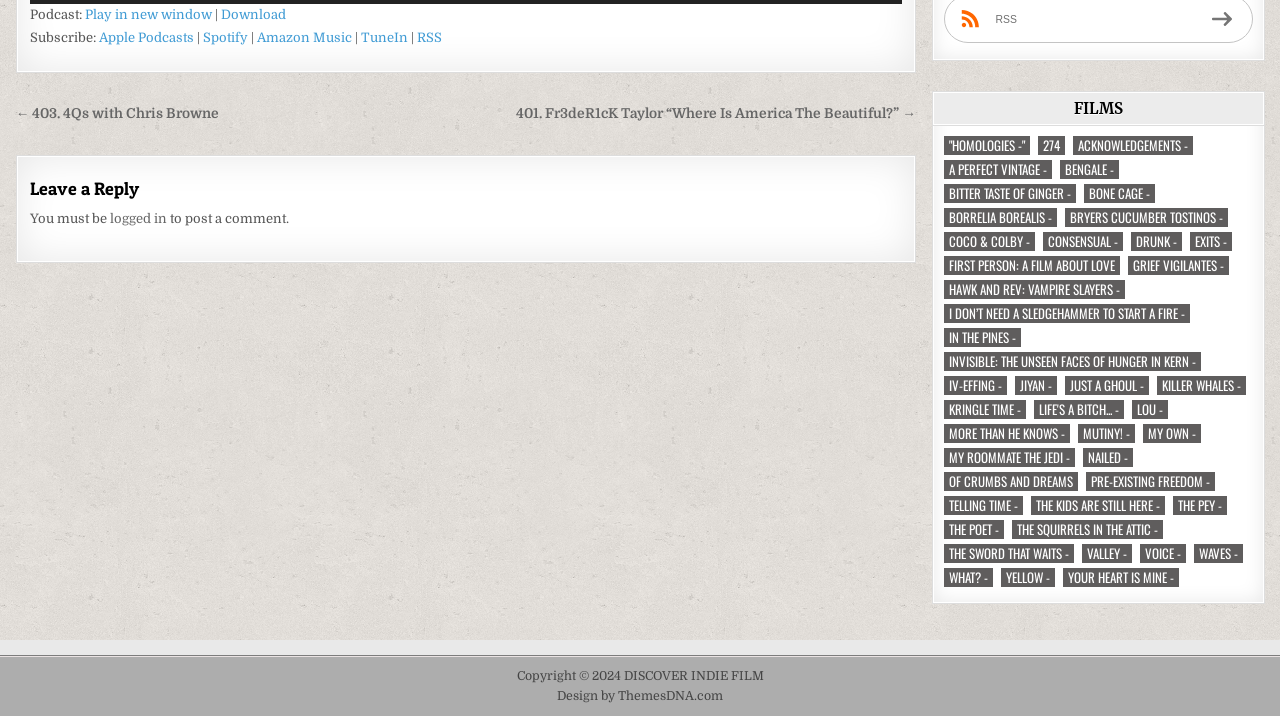Provide the bounding box coordinates of the HTML element described by the text: "The Sword That Waits -". The coordinates should be in the format [left, top, right, bottom] with values between 0 and 1.

[0.738, 0.76, 0.839, 0.786]